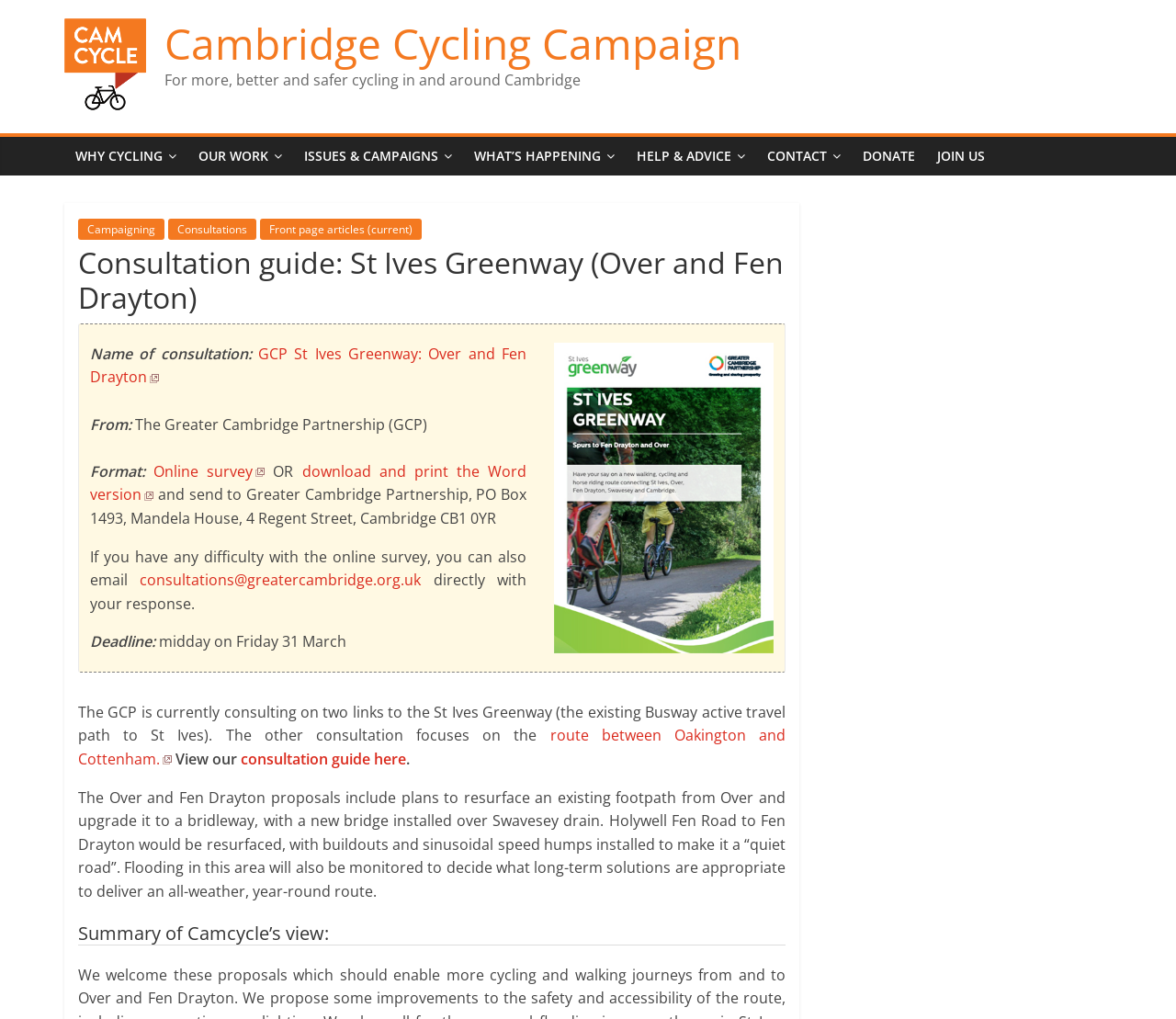What is the name of the consultation?
Use the information from the screenshot to give a comprehensive response to the question.

The name of the consultation can be found in the section 'Name of consultation:' which is located below the image of the St Ives Greenway brochure. The answer is a link that says 'GCP St Ives Greenway: Over and Fen Drayton'.